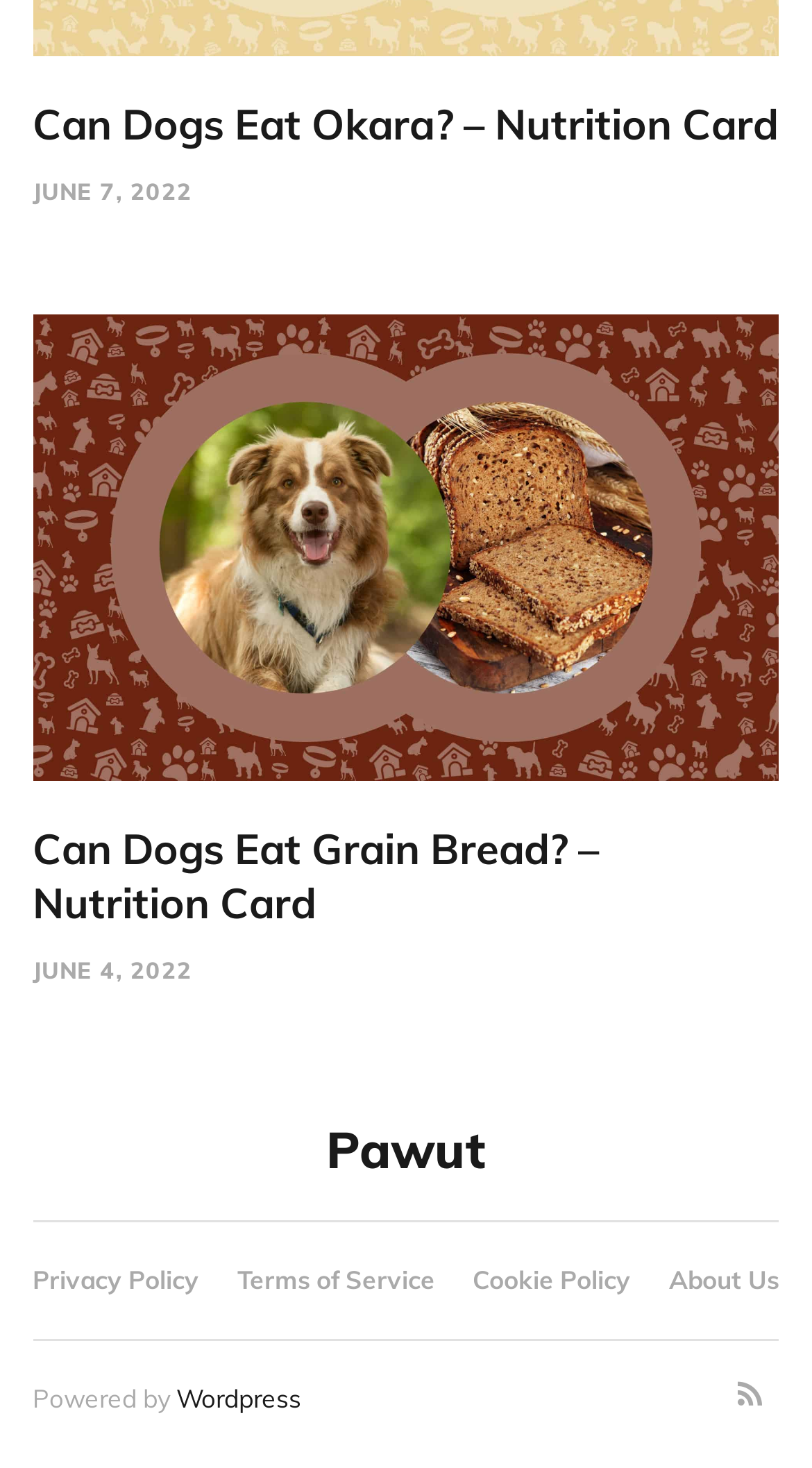Determine the bounding box coordinates of the UI element that matches the following description: "Terms of Service". The coordinates should be four float numbers between 0 and 1 in the format [left, top, right, bottom].

[0.292, 0.864, 0.536, 0.881]